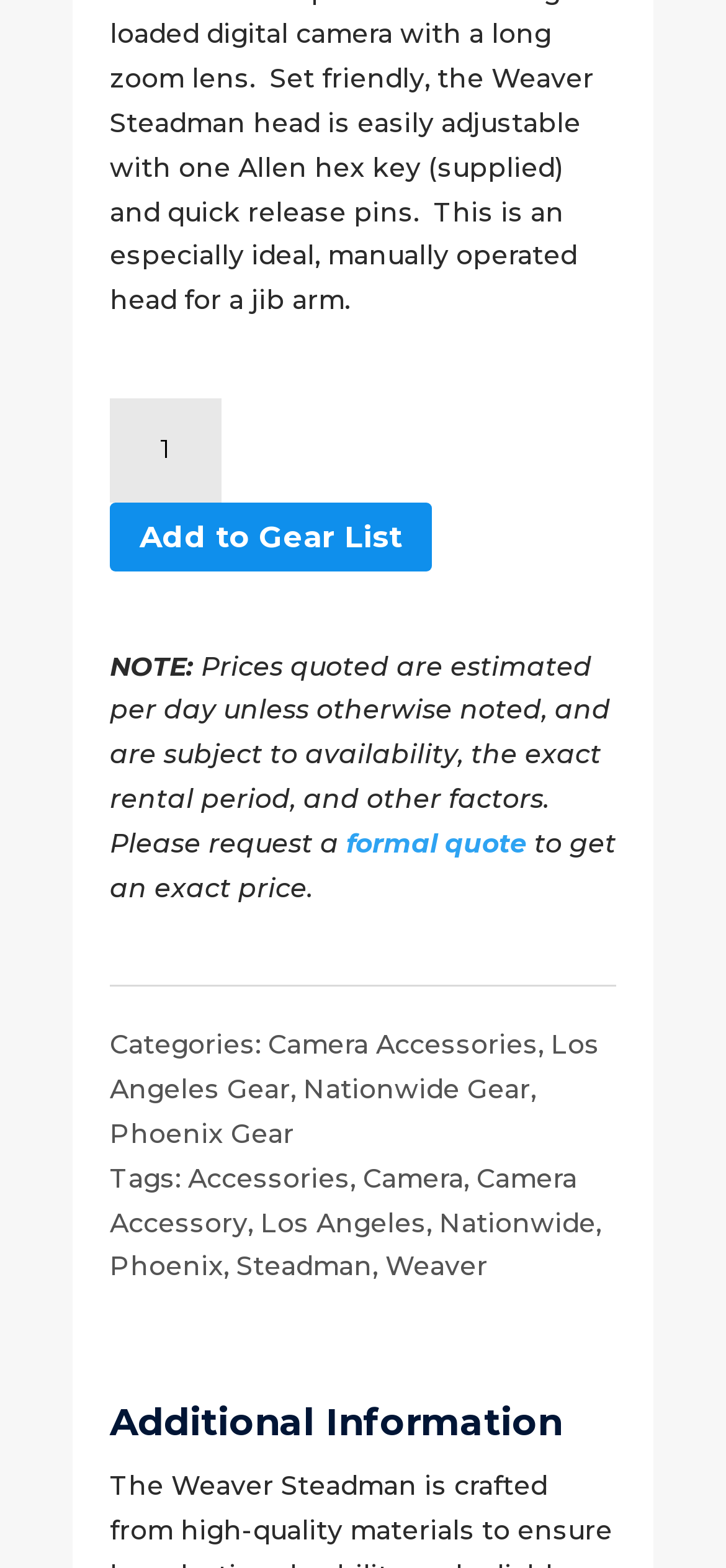Please identify the bounding box coordinates of the element's region that I should click in order to complete the following instruction: "view weaver steadman products". The bounding box coordinates consist of four float numbers between 0 and 1, i.e., [left, top, right, bottom].

[0.531, 0.797, 0.672, 0.818]